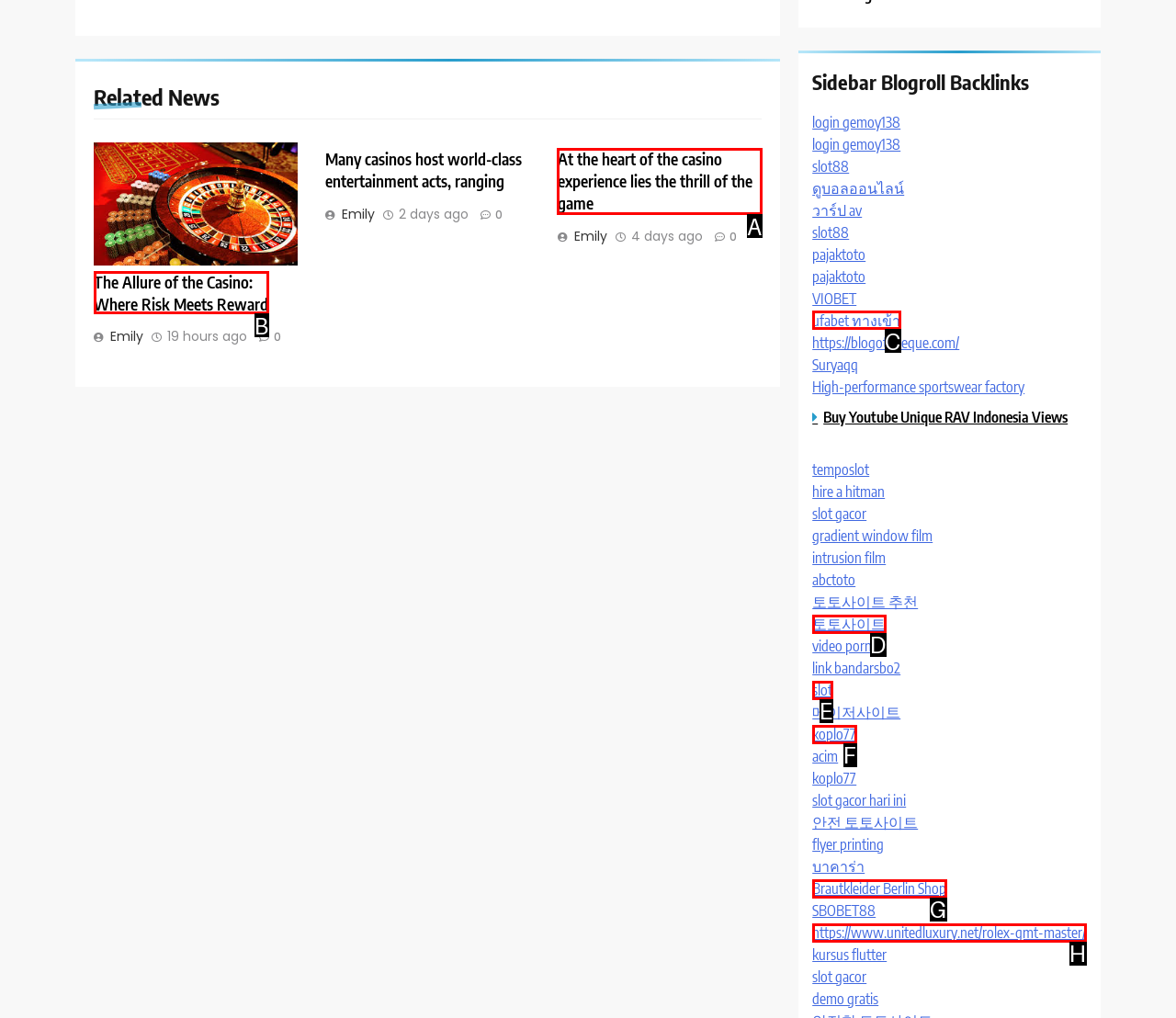Select the correct HTML element to complete the following task: Check the 'At the heart of the casino experience lies the thrill of the game' article
Provide the letter of the choice directly from the given options.

A